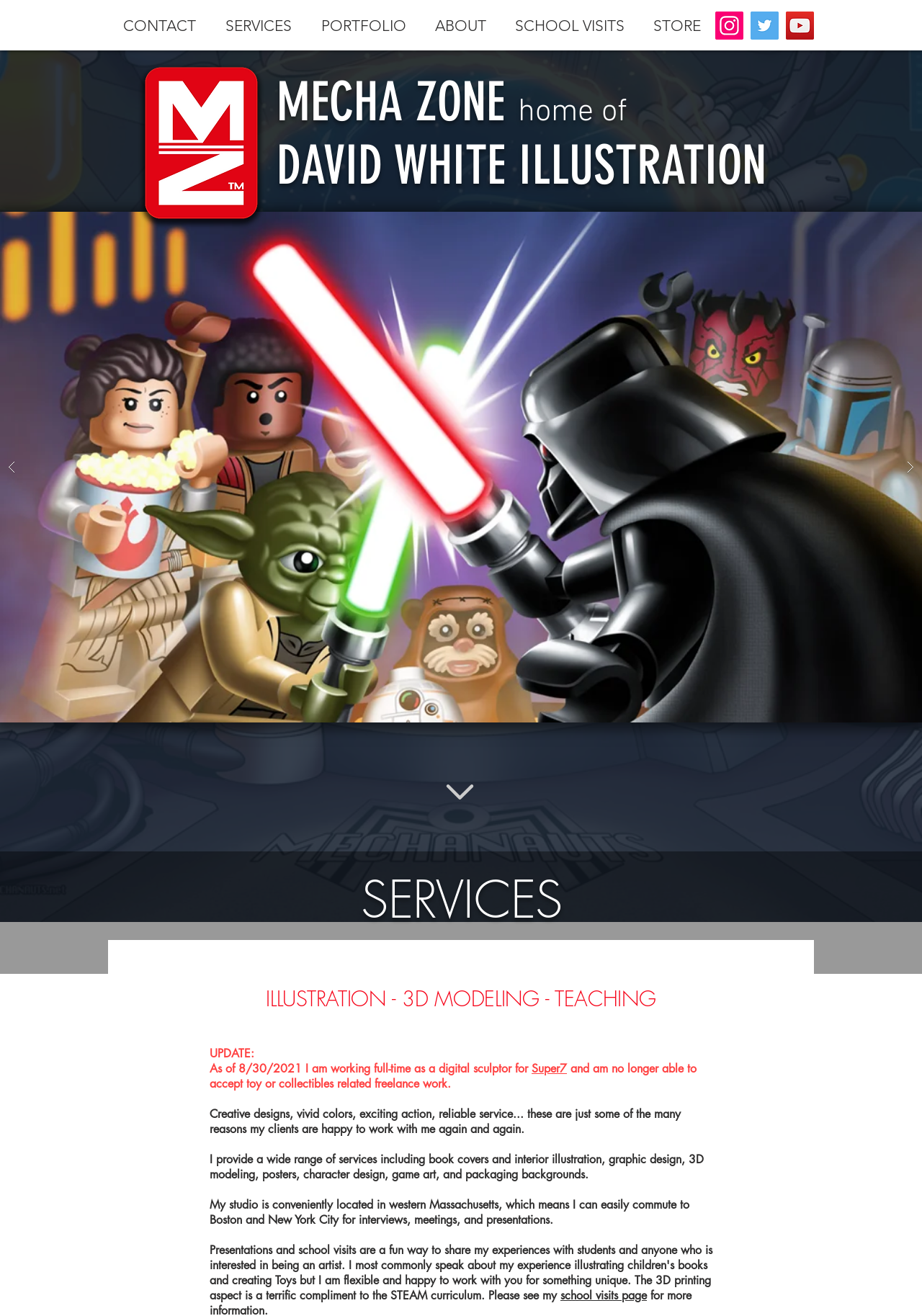Offer a detailed explanation of the webpage layout and contents.

The webpage is the official website of Mecha Zone, a brand of artist David A. White. At the top of the page, there is a navigation bar with six links: CONTACT, SERVICES, PORTFOLIO, ABOUT, SCHOOL VISITS, and STORE. To the right of the navigation bar, there is a social bar with links to Instagram, Twitter, and YouTube, each represented by a social icon.

Below the navigation bar, there is a slideshow gallery that takes up the full width of the page. The gallery has navigation buttons on the left and right sides. Within the gallery, there is a large image that takes up the full width of the page.

To the left of the slideshow gallery, there is a small logo of Mecha Zone. Above the logo, there are two headings: "MECHA ZONE home of" and "DAVID WHITE ILLUSTRATION". The headings are stacked on top of each other, with the Mecha Zone heading on top.

Below the slideshow gallery, there is a section that describes the services offered by David White. The section is headed by a heading that reads "SERVICES" and is followed by a subheading that lists the services offered, including illustration, 3D modeling, and teaching.

Further down the page, there is an update section that announces that David White is working full-time as a digital sculptor for Super7 and is no longer accepting freelance work related to toys or collectibles. Below the update section, there are several paragraphs of text that describe David White's services and studio location.

At the very bottom of the page, there is a link to the school visits page.